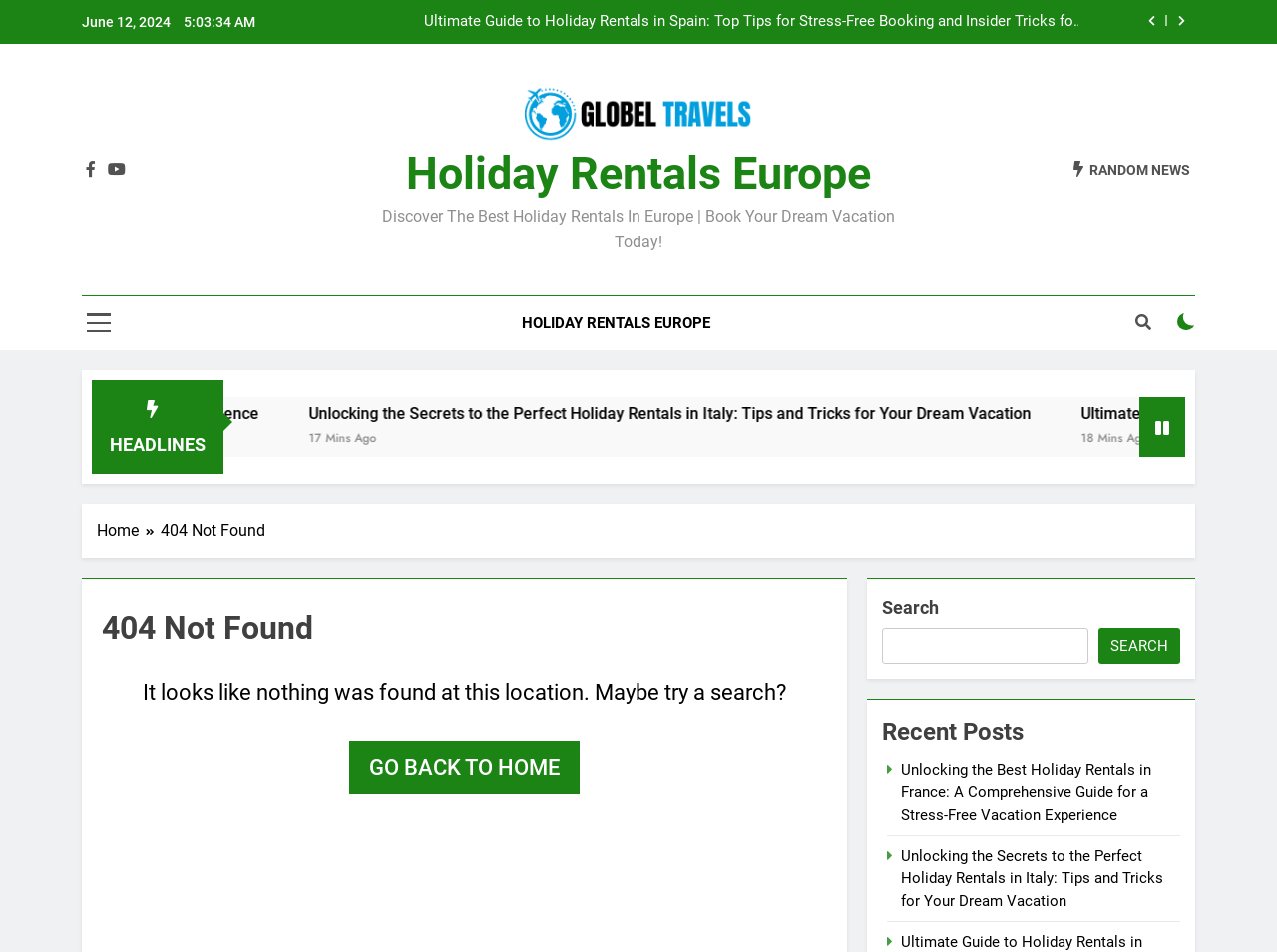How many recent posts are listed on this webpage?
Please answer the question with a single word or phrase, referencing the image.

2